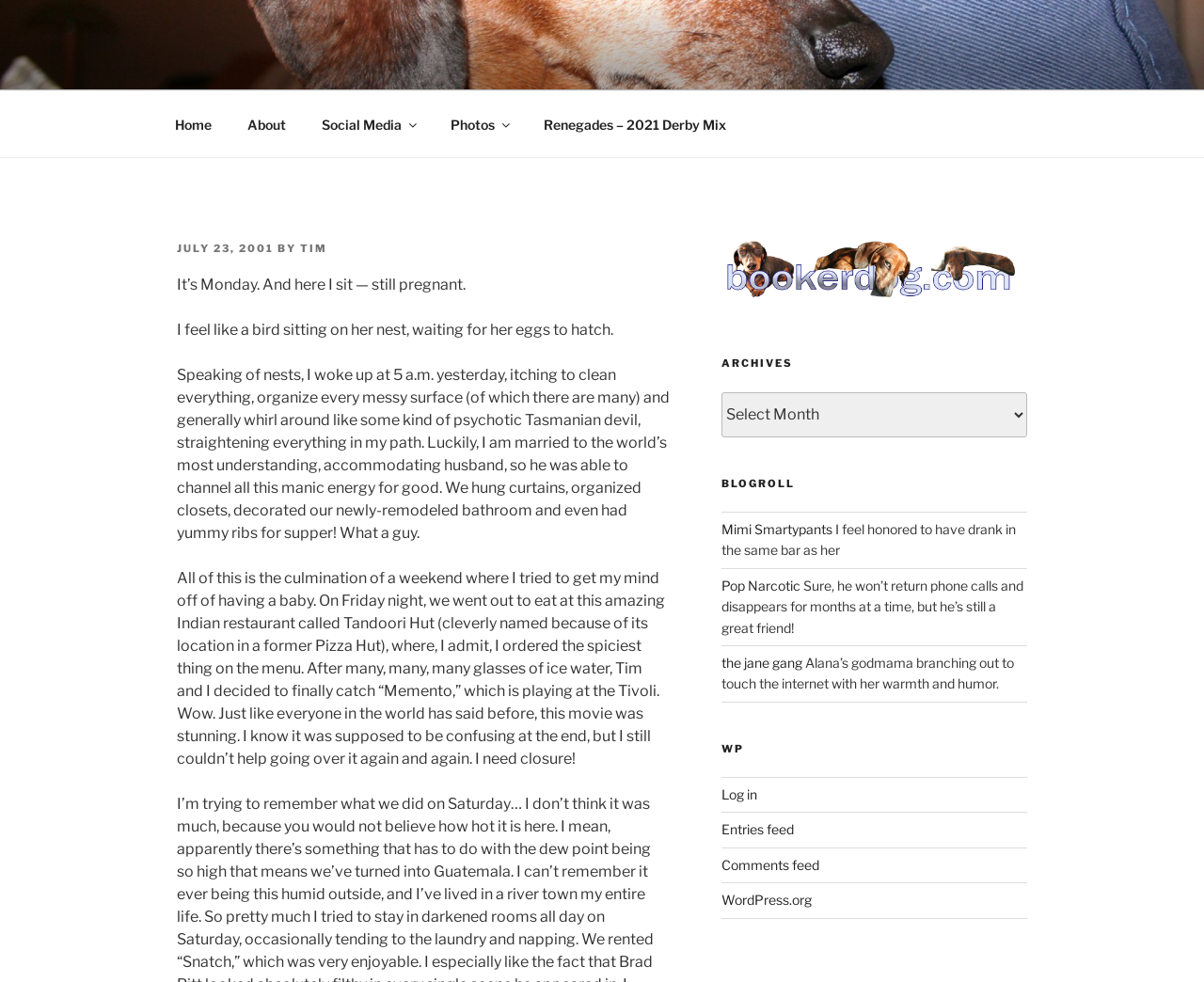Specify the bounding box coordinates of the area to click in order to follow the given instruction: "Log in to the WordPress account."

[0.599, 0.801, 0.629, 0.817]